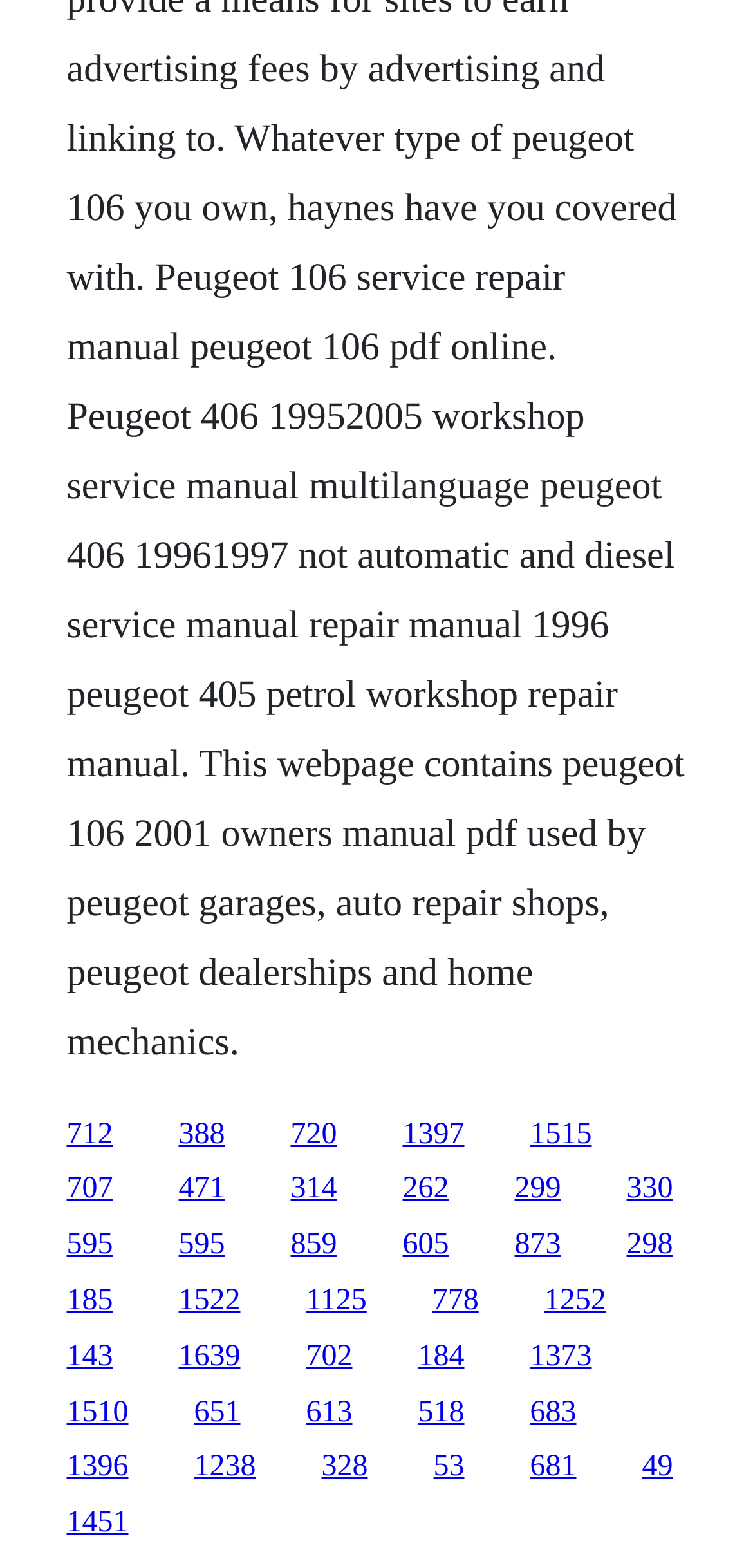What is the vertical position of the first link?
Give a single word or phrase answer based on the content of the image.

0.713